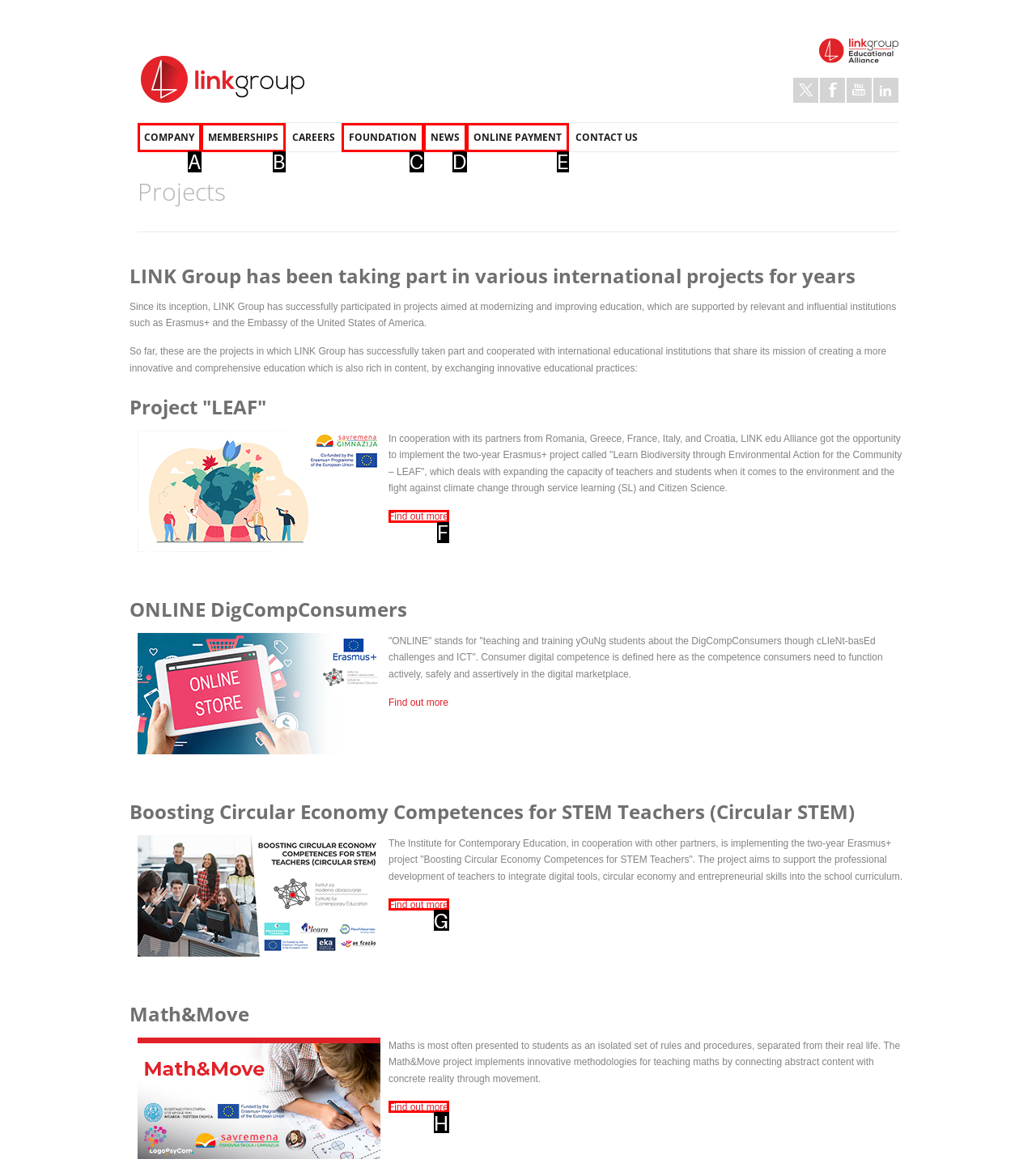Determine which HTML element should be clicked for this task: learn about project LEAF
Provide the option's letter from the available choices.

F